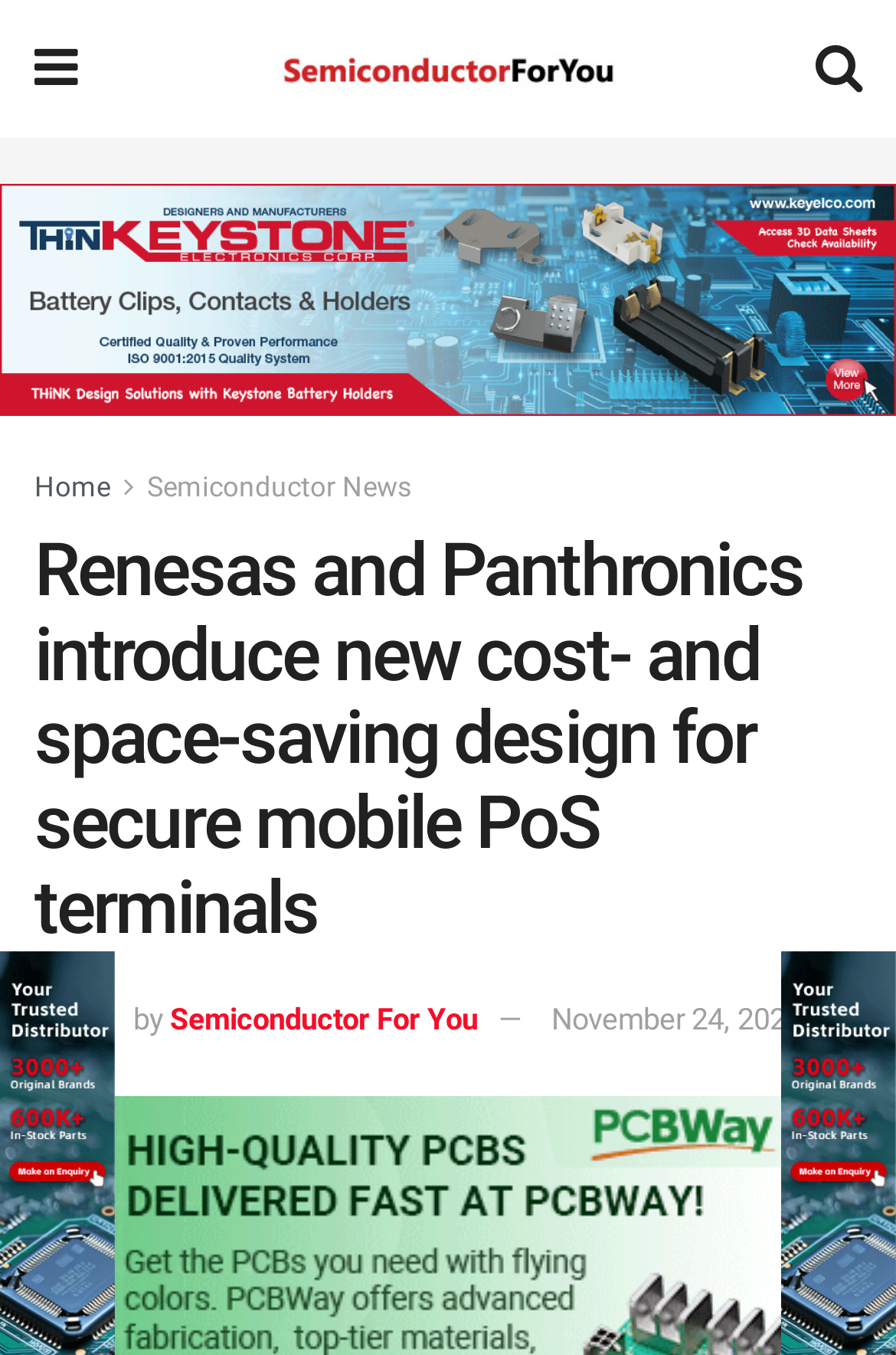Identify and provide the bounding box coordinates of the UI element described: "Home". The coordinates should be formatted as [left, top, right, bottom], with each number being a float between 0 and 1.

[0.038, 0.347, 0.123, 0.371]